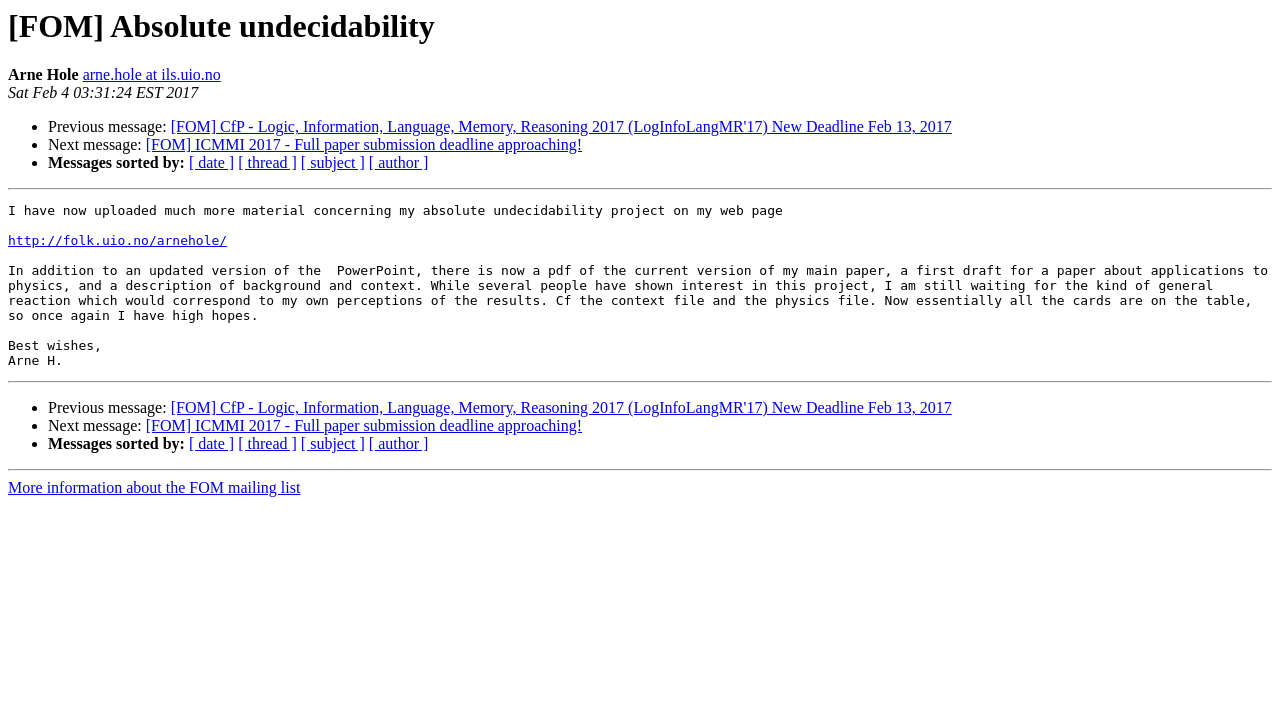Explain the webpage in detail.

The webpage appears to be an archived email or message from a mailing list, specifically the "FOM" (Foundations of Mathematics) mailing list. At the top, there is a heading with the title "[FOM] Absolute undecidability" and the name "Arne Hole" with an email address "arne.hole at ils.uio.no" and a timestamp "Sat Feb 4 03:31:24 EST 2017".

Below the heading, there are three bullet points with links to previous and next messages, as well as a message about sorting messages by date, thread, subject, or author.

The main content of the page is a message from Arne Hole, which starts with an announcement that he has uploaded more material concerning his absolute undecidability project on his web page. The message includes a link to his web page and describes the new content, including an updated version of a PowerPoint, a PDF of his main paper, a draft paper about applications to physics, and a description of background and context.

The message also expresses Arne's hopes for feedback and reaction to his project. The message is signed off with "Best wishes, Arne H.".

The page is divided into sections by horizontal separators. Below the main message, there are more bullet points with links to previous and next messages, as well as a message about sorting messages by date, thread, subject, or author. At the very bottom, there is a link to "More information about the FOM mailing list".